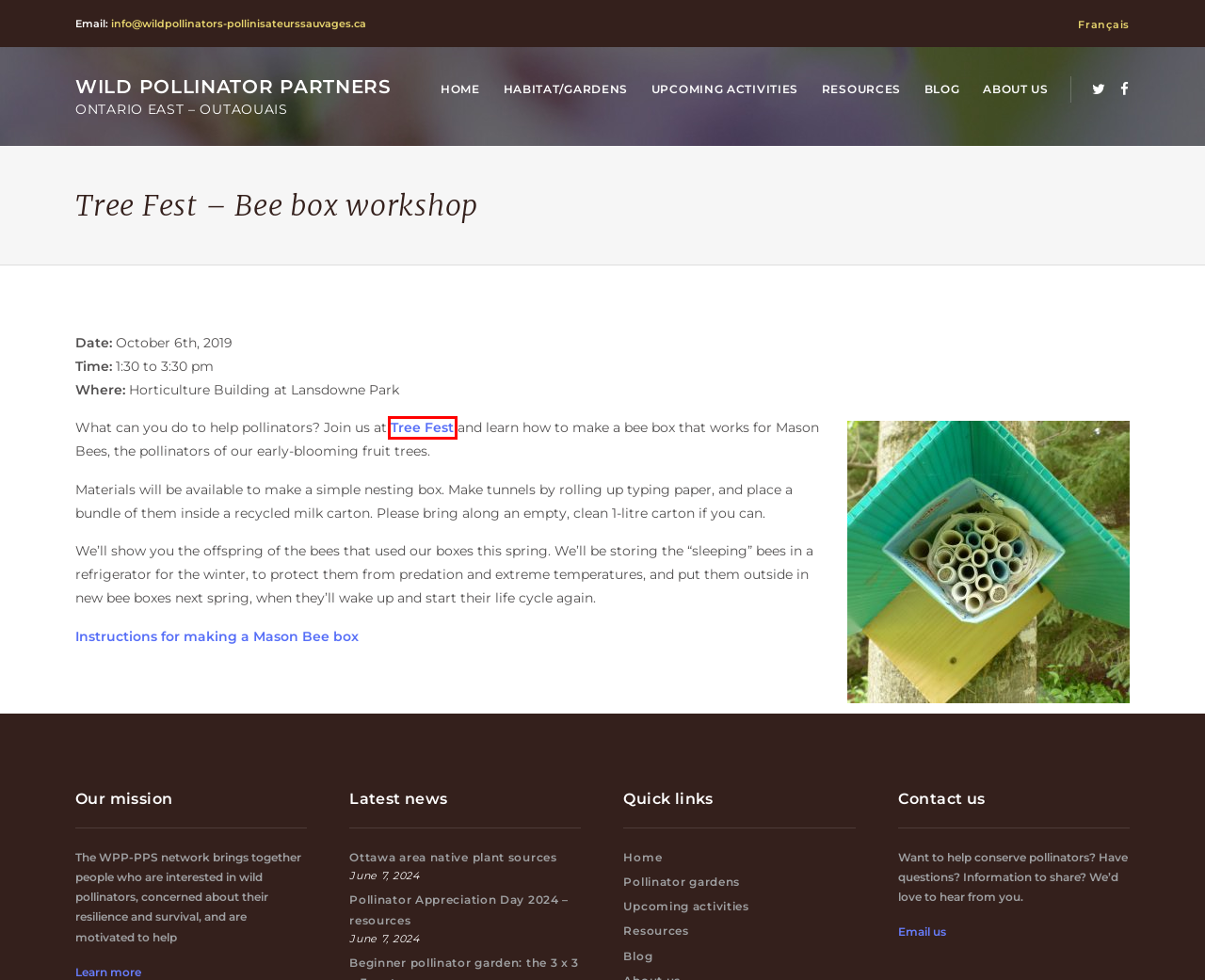You are presented with a screenshot of a webpage containing a red bounding box around a particular UI element. Select the best webpage description that matches the new webpage after clicking the element within the bounding box. Here are the candidates:
A. Meet the pollinators | Wild Pollinator Partners
B. Tree Fest Ottawa
C. You can help | Wild Pollinator Partners
D. Research | Wild Pollinator Partners
E. Wild Pollinator Partners | WPP-PPS Network
F. Pollinator habitat in action | Wild Pollinator Partners
G. Pollinator project | Wild Pollinator Partners
H. Build a “home” for mason bees – OFNC

B